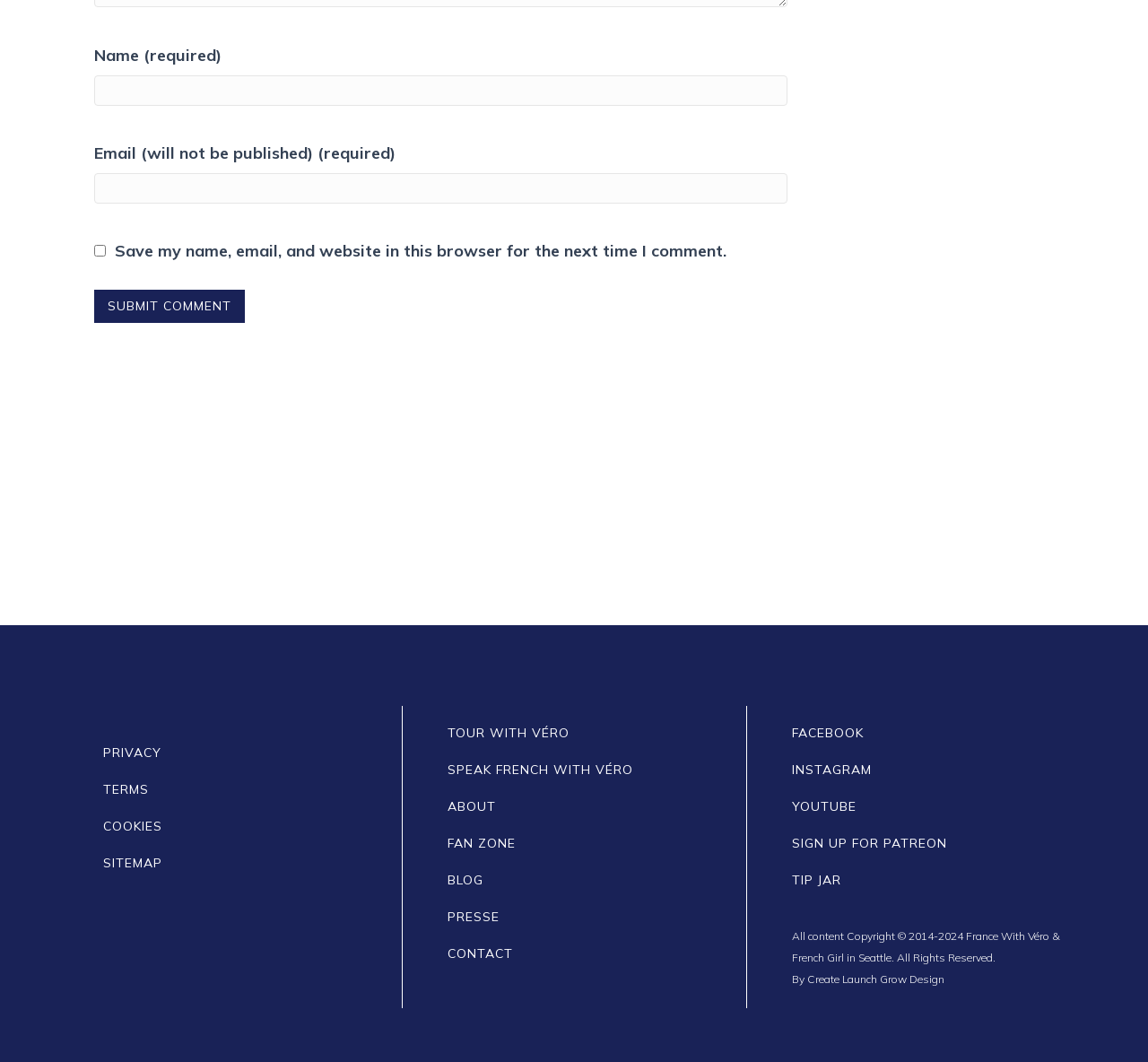What is the purpose of the checkbox?
Using the visual information from the image, give a one-word or short-phrase answer.

Save name, email, and website